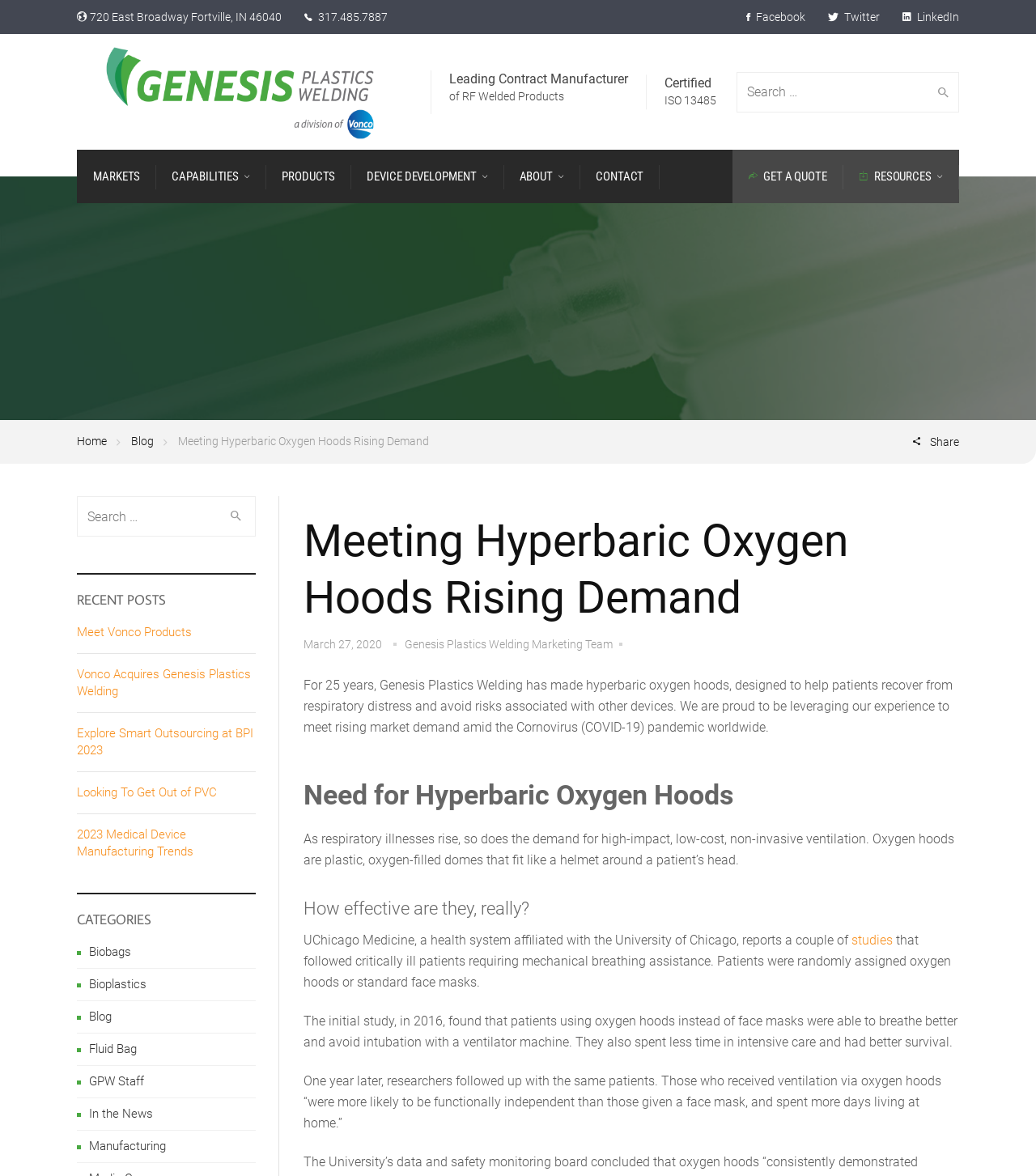What is the company's address?
Refer to the image and provide a one-word or short phrase answer.

720 East Broadway Fortville, IN 46040